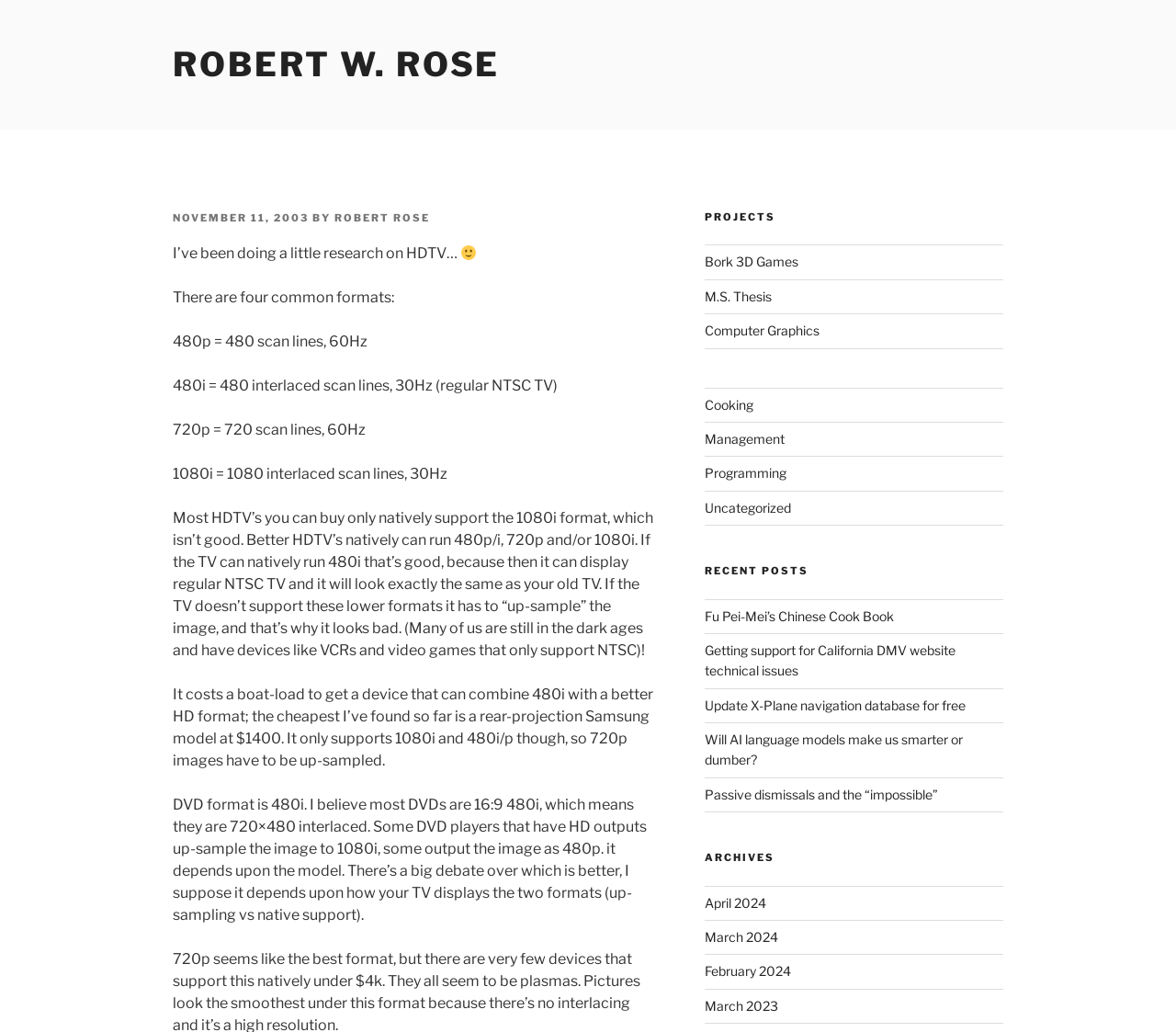Provide the bounding box coordinates of the HTML element described as: "Cooking". The bounding box coordinates should be four float numbers between 0 and 1, i.e., [left, top, right, bottom].

[0.599, 0.384, 0.64, 0.399]